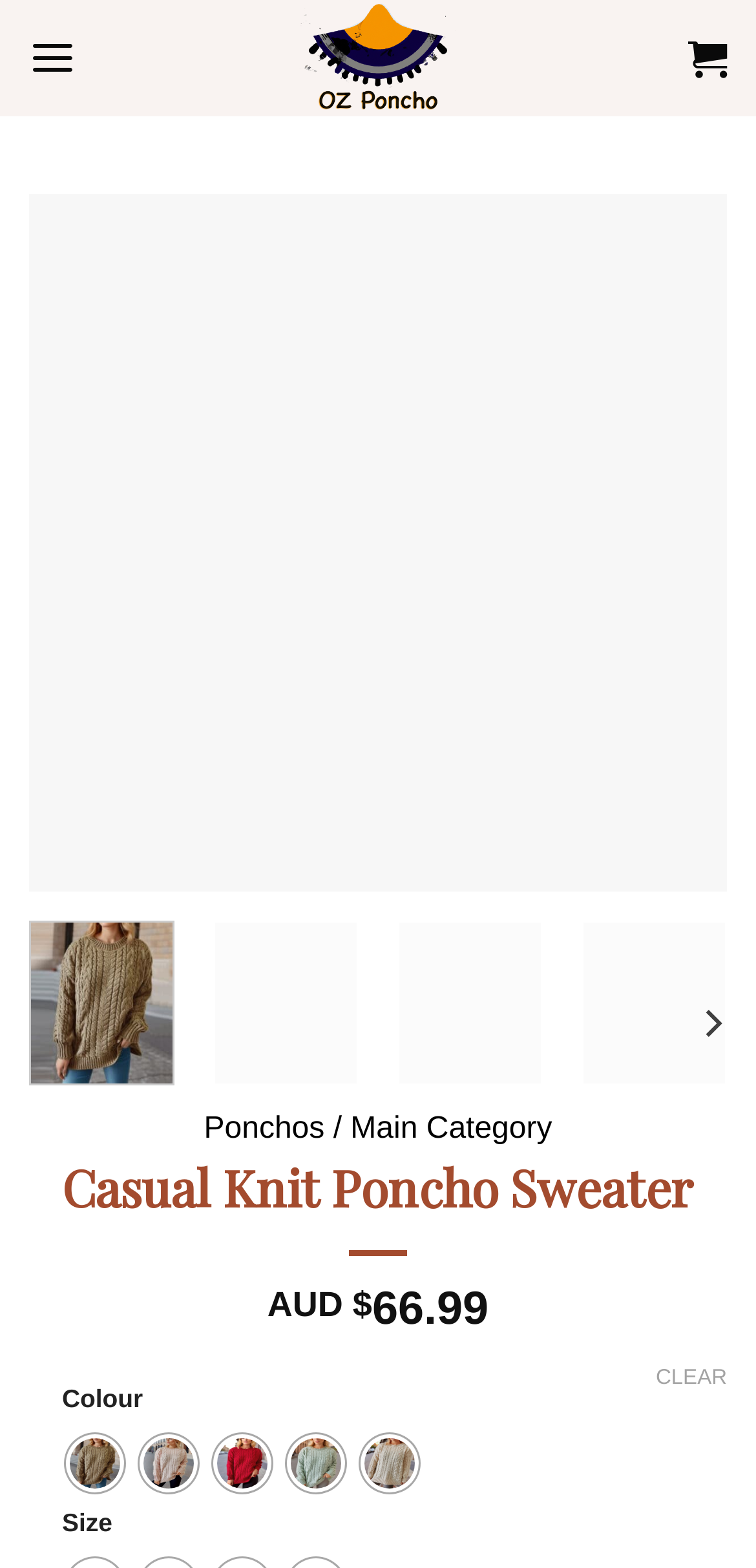What is the category of the Casual Knit Poncho Sweater?
Please ensure your answer to the question is detailed and covers all necessary aspects.

I found the category of the Casual Knit Poncho Sweater by looking at the link next to the '/' symbol, which is 'Ponchos'.